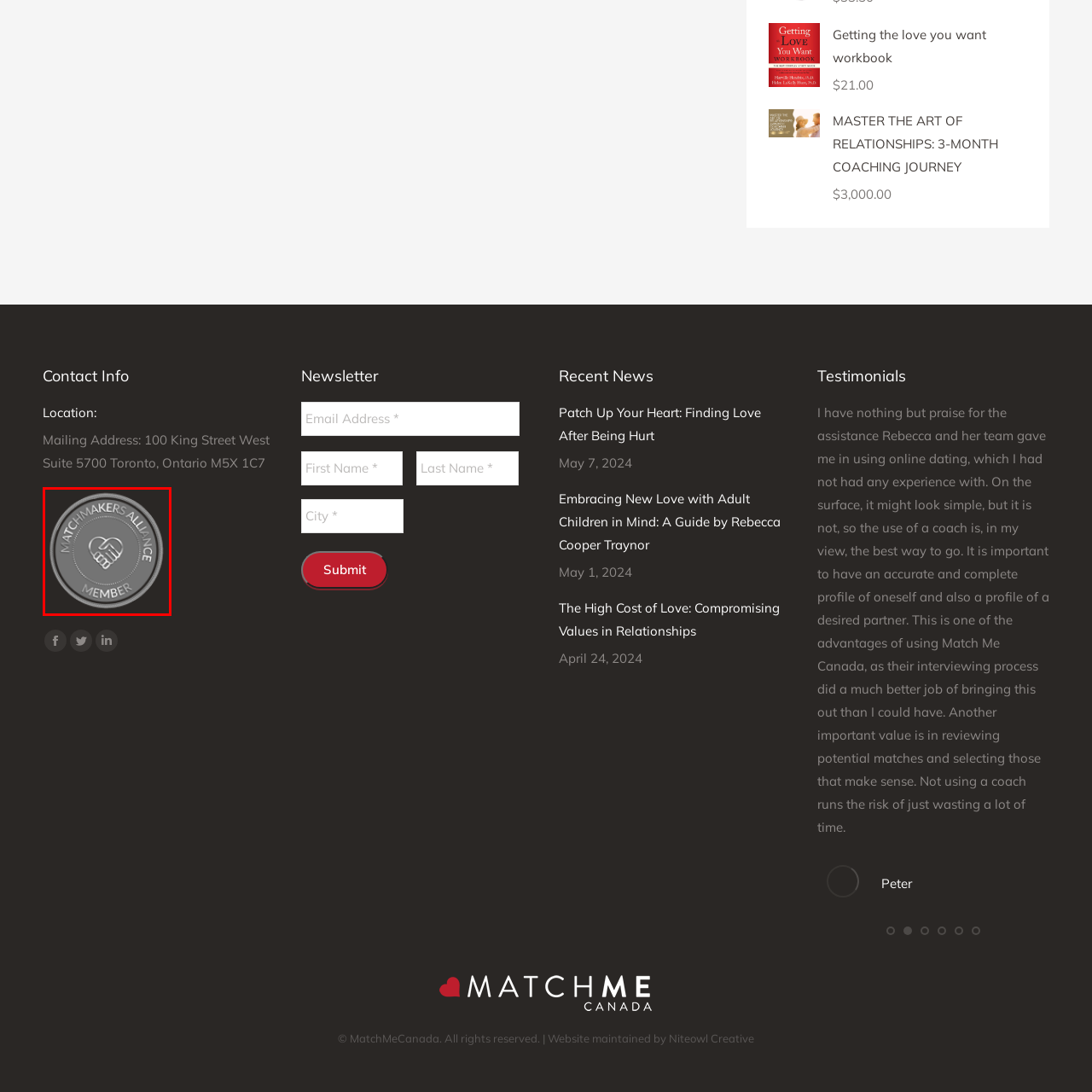Take a close look at the image outlined by the red bounding box and give a detailed response to the subsequent question, with information derived from the image: What is the purpose of the badge?

The caption explains that the badge signifies membership in a professional network aimed at enhancing the standards and practices within the matchmaking industry, highlighting commitment to quality service and ethical practices in relationship management.